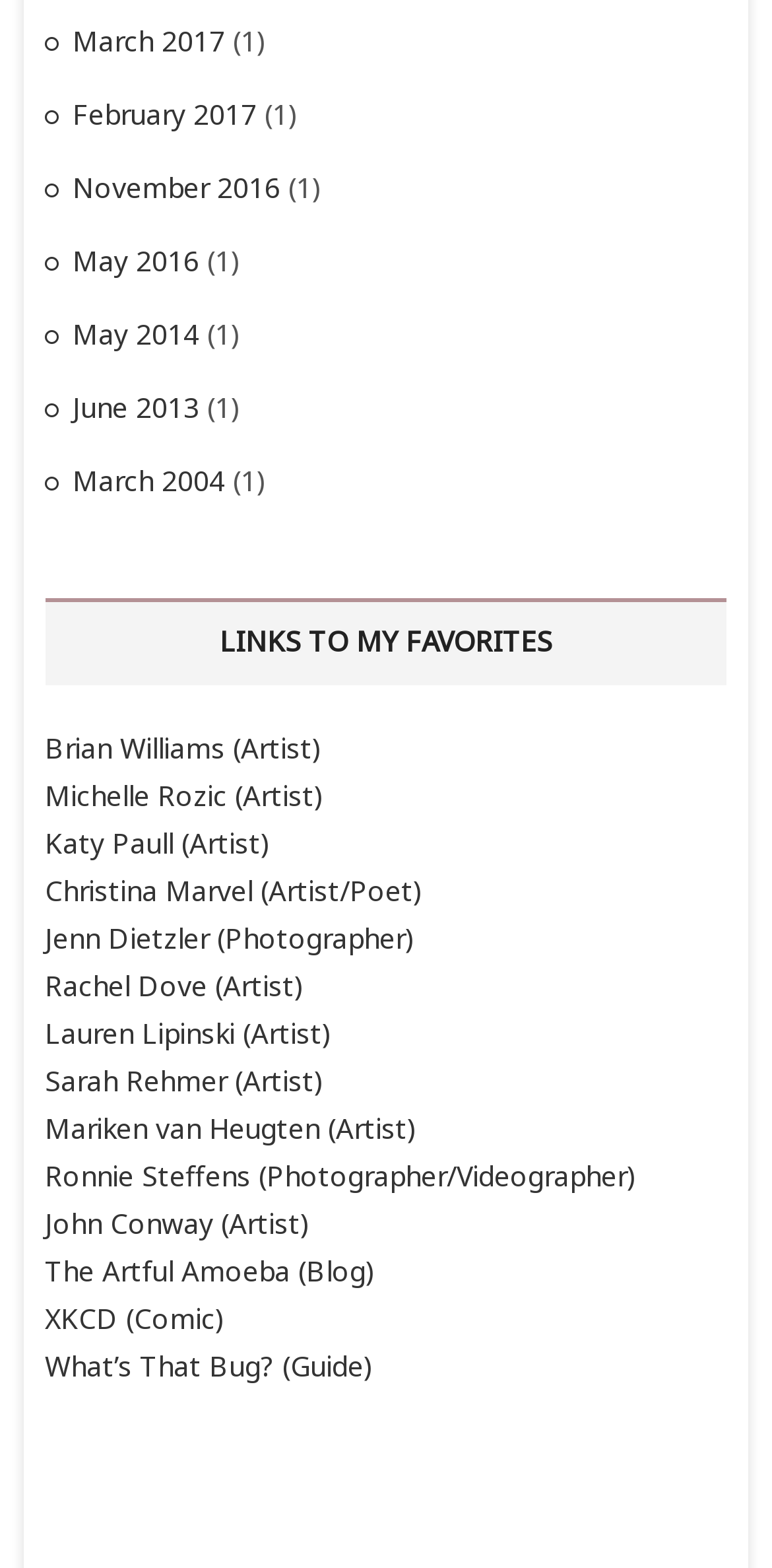Please locate the clickable area by providing the bounding box coordinates to follow this instruction: "Visit Brian Williams' page".

[0.058, 0.465, 0.417, 0.489]